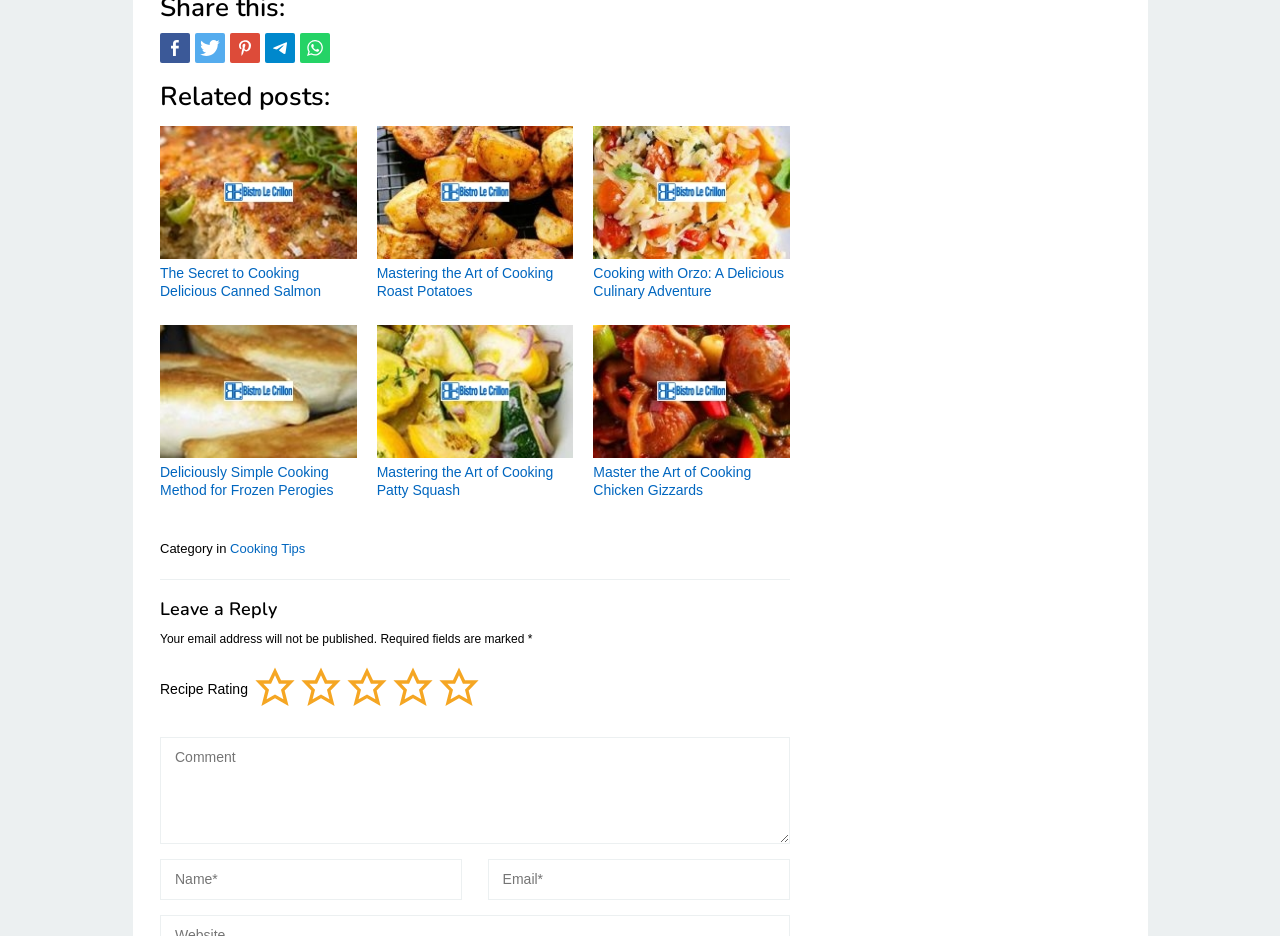How many stars can a recipe be rated? From the image, respond with a single word or brief phrase.

5